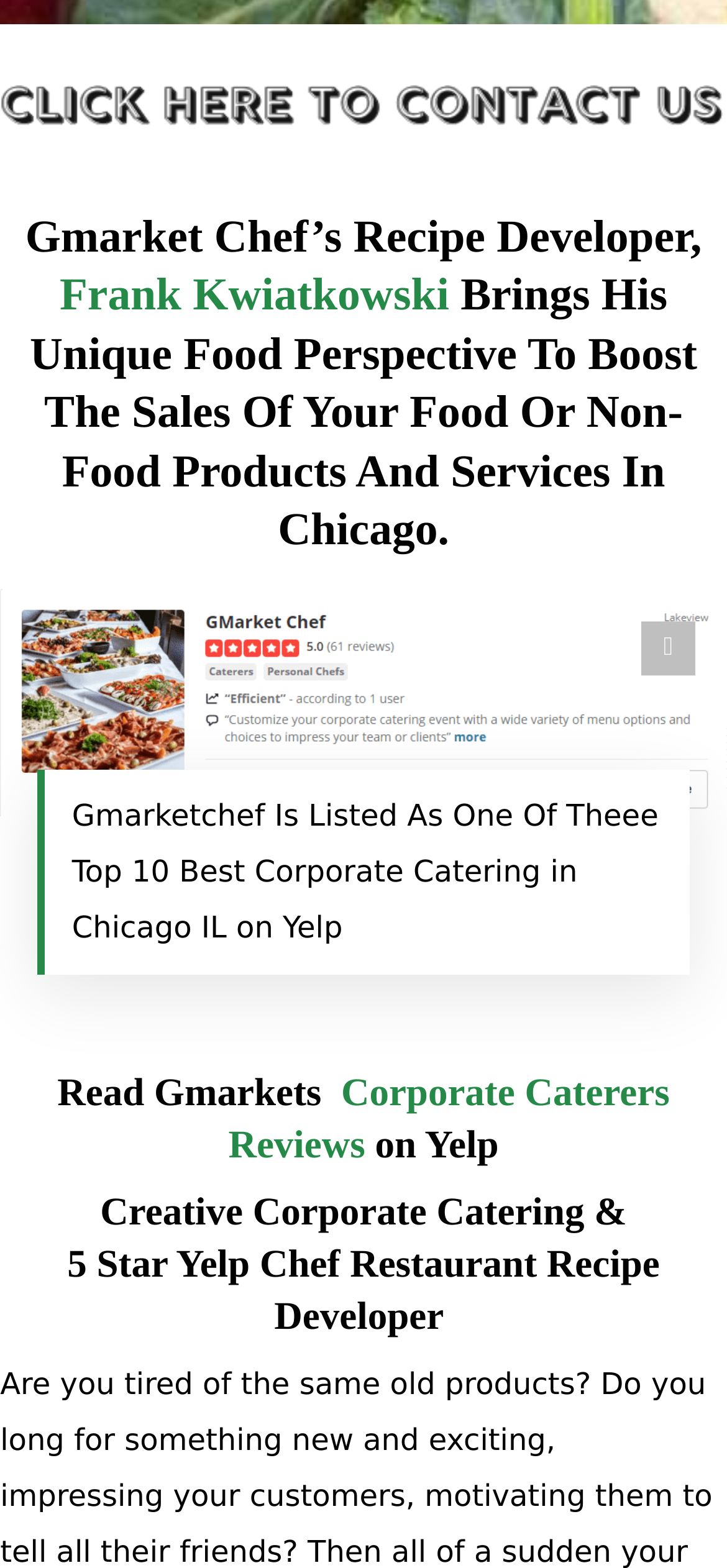Show the bounding box coordinates for the HTML element described as: "Corporate Caterers Reviews".

[0.314, 0.682, 0.921, 0.744]